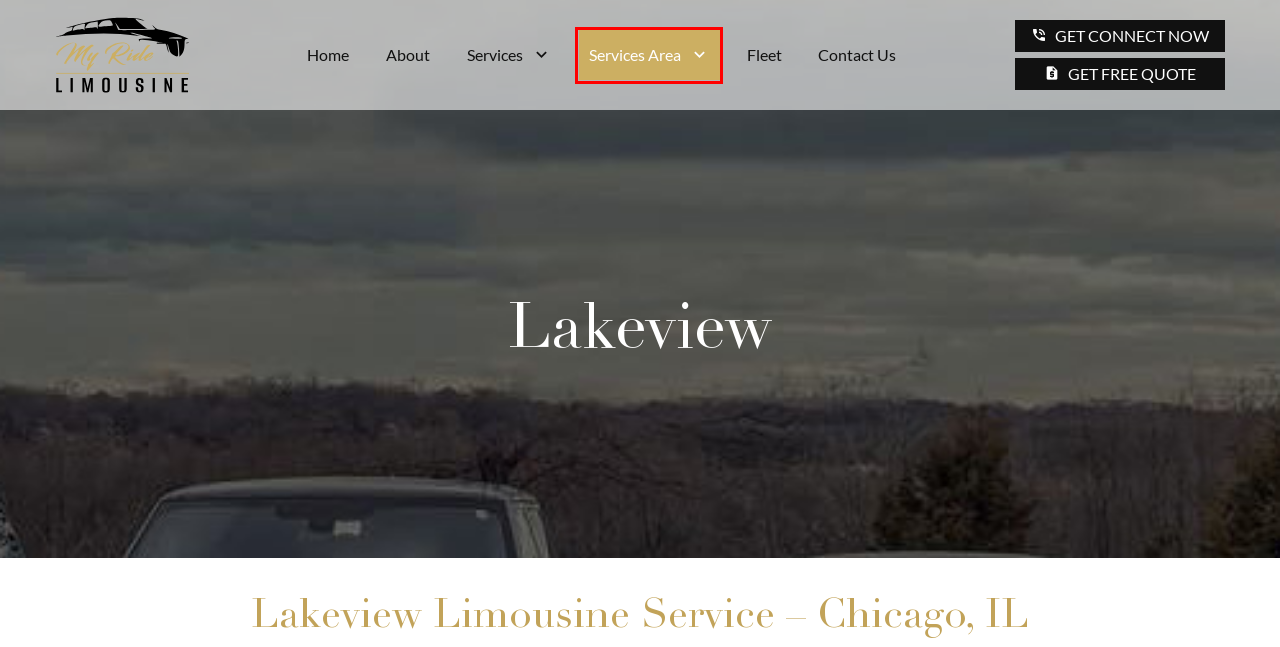Observe the webpage screenshot and focus on the red bounding box surrounding a UI element. Choose the most appropriate webpage description that corresponds to the new webpage after clicking the element in the bounding box. Here are the candidates:
A. Get Free Quote - My Ride Limousine
B. About - My Ride Limousine
C. Contact Us - My Ride Limousine
D. Home - My Ride Limousine
E. Get Connect Now - My Ride Limousine
F. Services - My Ride Limousine
G. Our Fleet - My Ride Limousine
H. Services Area - My Ride Limousine

H